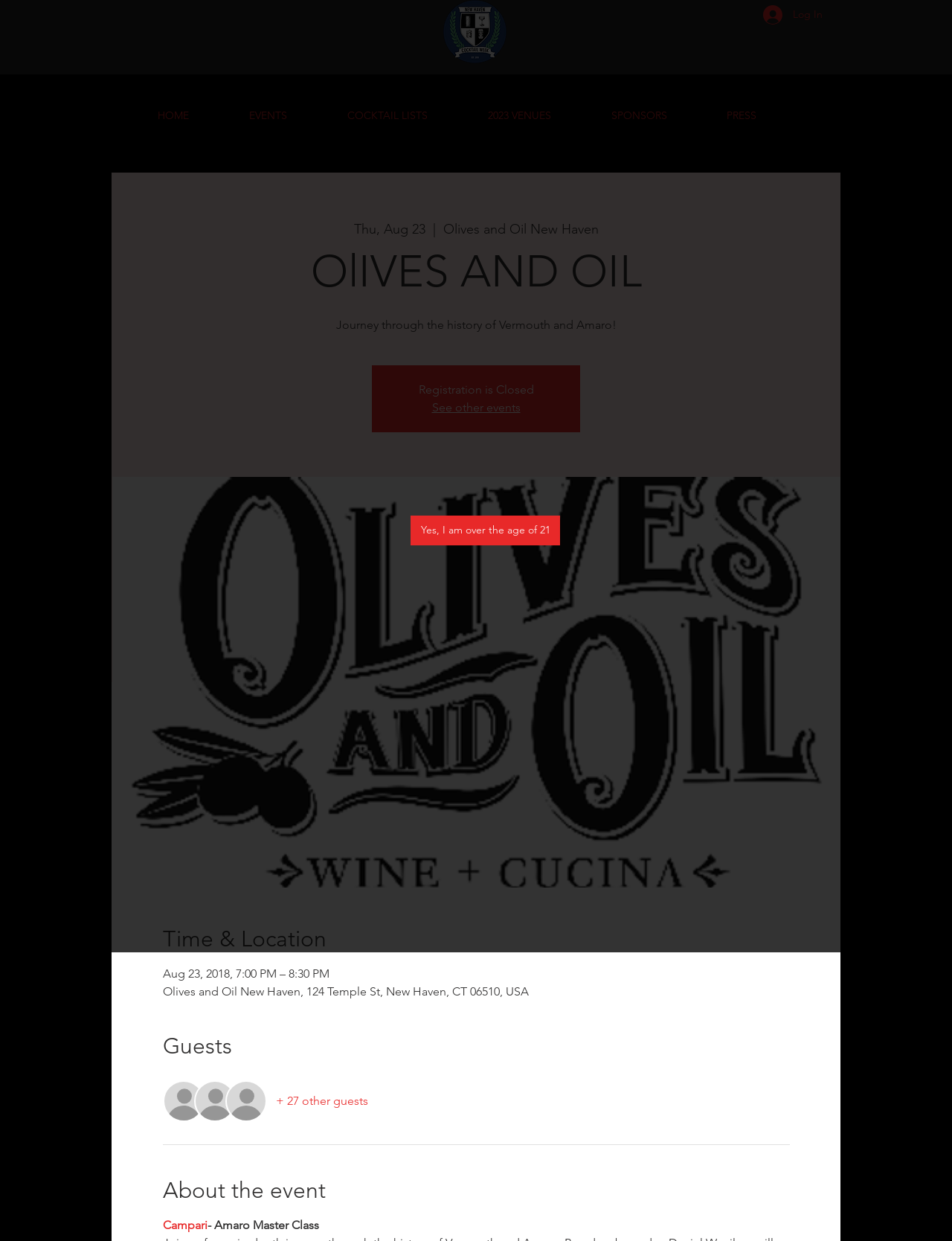Identify the bounding box coordinates for the element you need to click to achieve the following task: "Click the Log In button". The coordinates must be four float values ranging from 0 to 1, formatted as [left, top, right, bottom].

[0.791, 0.001, 0.875, 0.023]